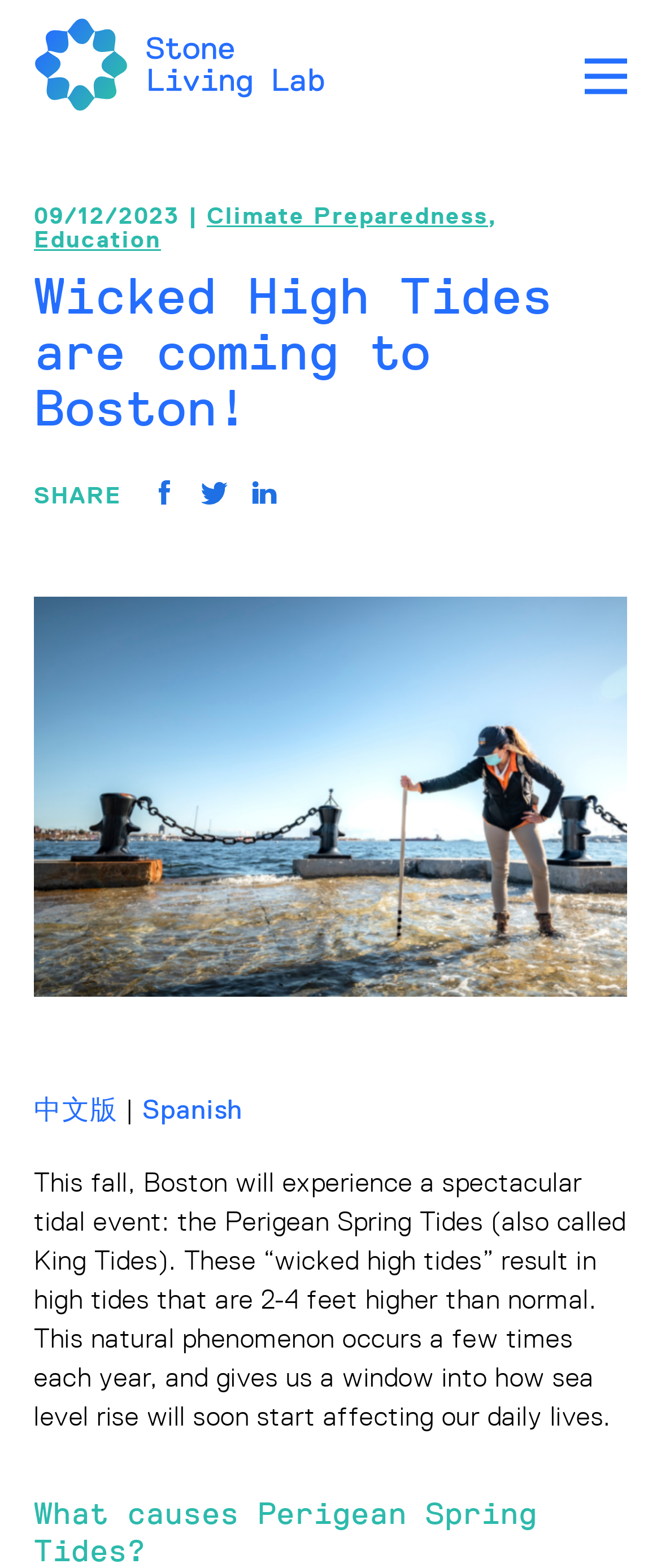Find the bounding box of the UI element described as: "parent_node: SHARE". The bounding box coordinates should be given as four float values between 0 and 1, i.e., [left, top, right, bottom].

[0.222, 0.303, 0.273, 0.33]